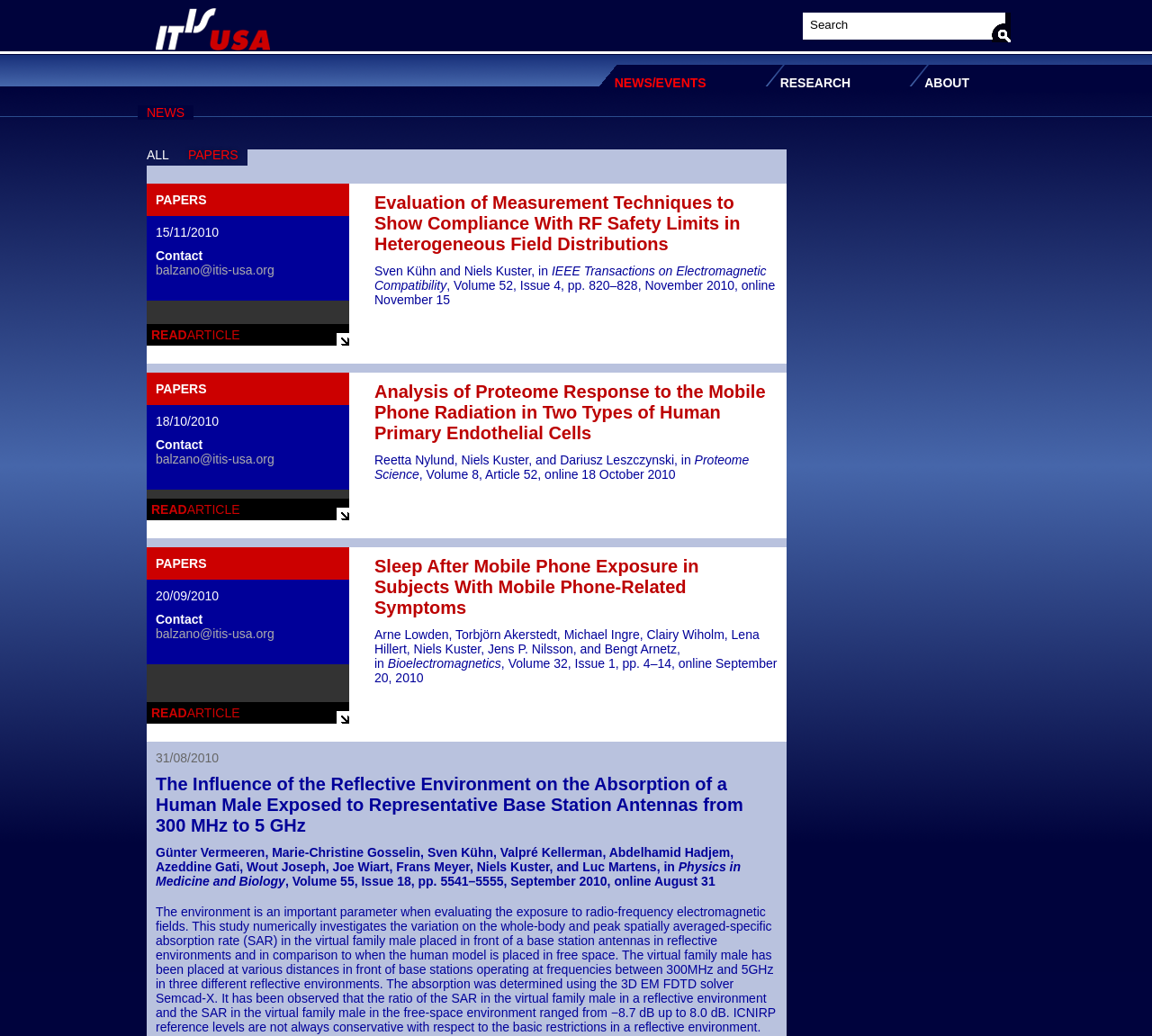Identify the bounding box coordinates for the UI element that matches this description: "input value="Search" name="q" value="Search"".

[0.703, 0.017, 0.855, 0.03]